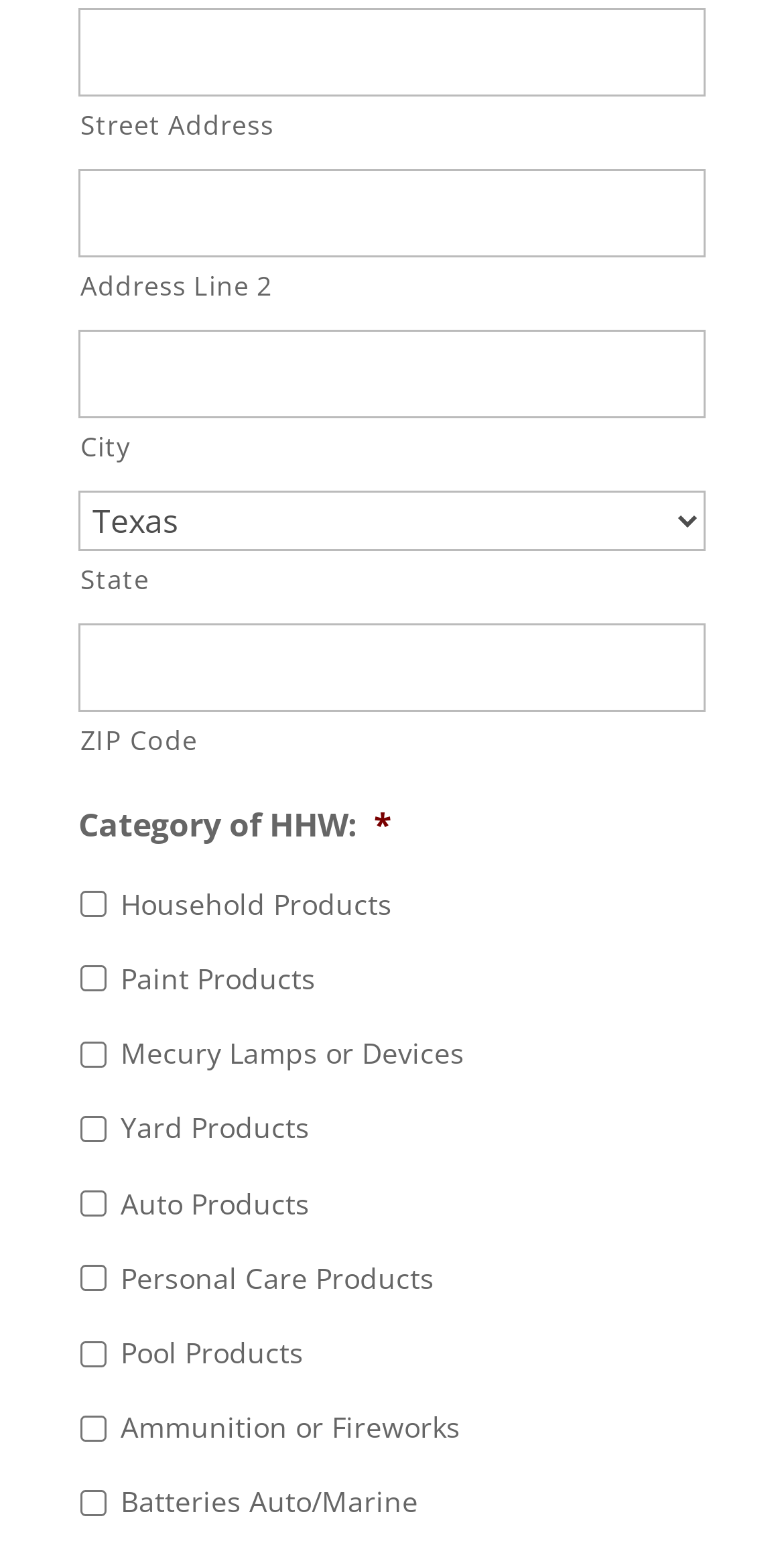Determine the bounding box coordinates of the section I need to click to execute the following instruction: "Enter ZIP Code". Provide the coordinates as four float numbers between 0 and 1, i.e., [left, top, right, bottom].

[0.1, 0.402, 0.9, 0.459]